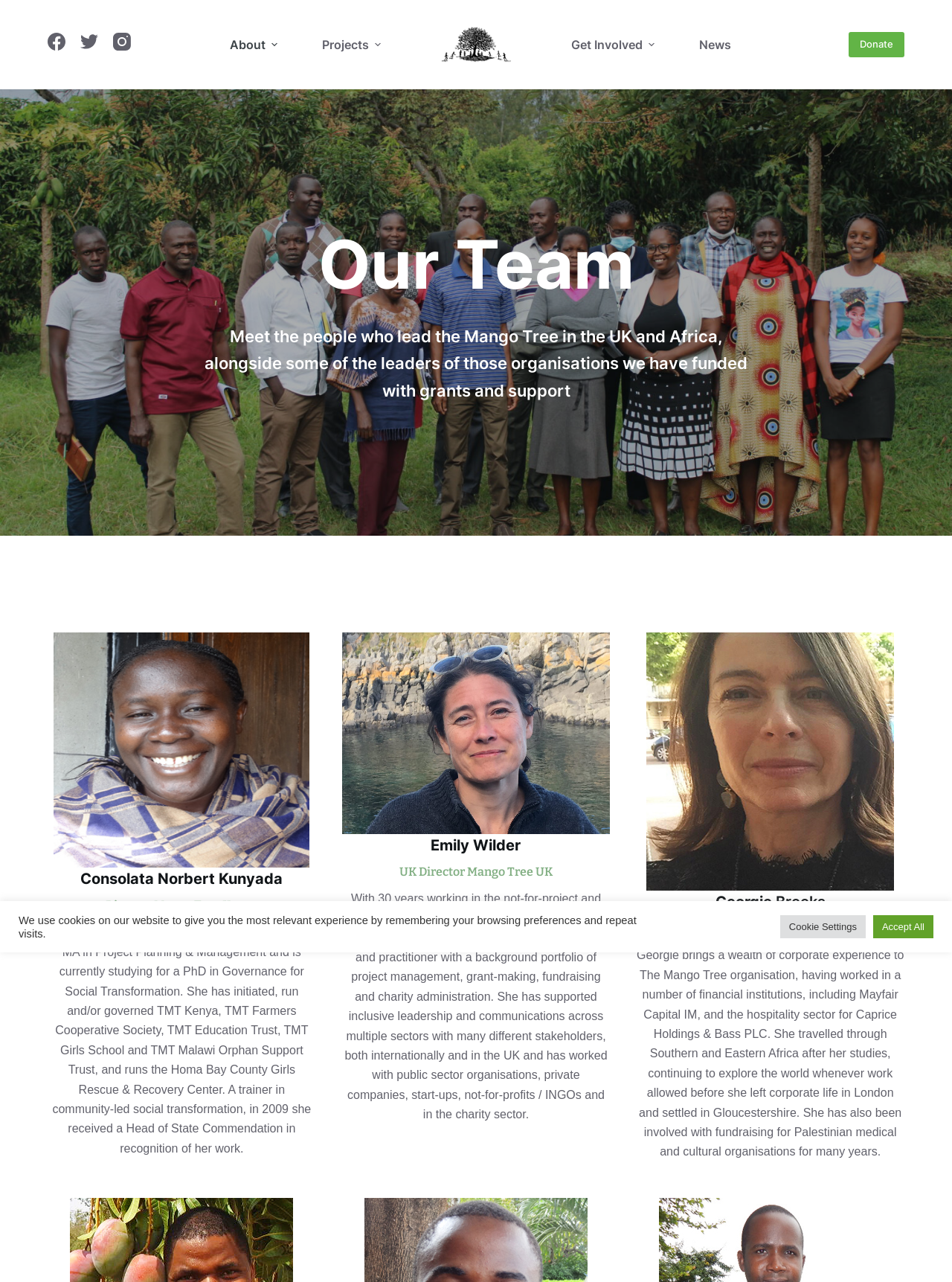How many team members are introduced on this page?
Provide a concise answer using a single word or phrase based on the image.

3